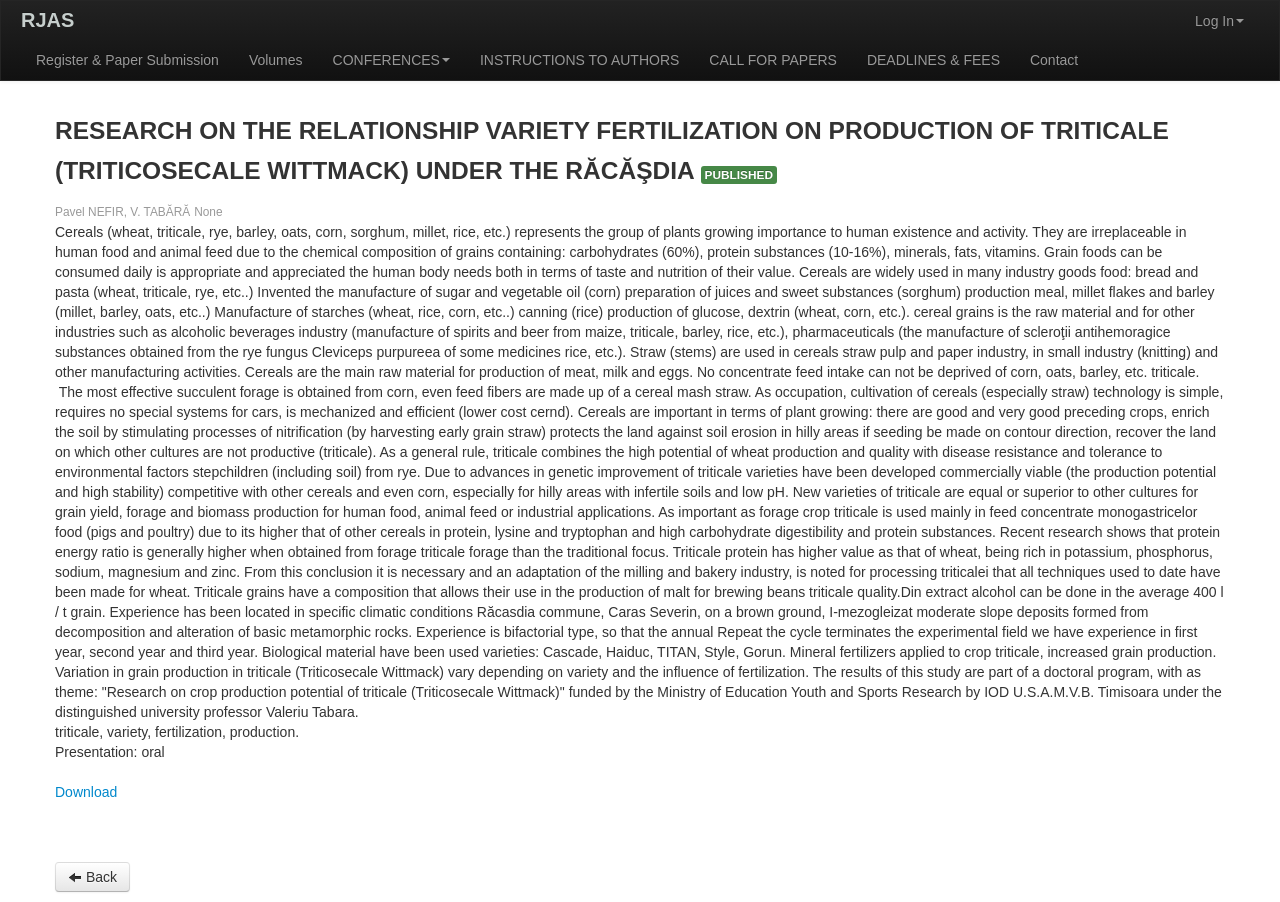Please identify the bounding box coordinates of the element's region that should be clicked to execute the following instruction: "Click on the 'Volumes' link". The bounding box coordinates must be four float numbers between 0 and 1, i.e., [left, top, right, bottom].

[0.183, 0.044, 0.248, 0.089]